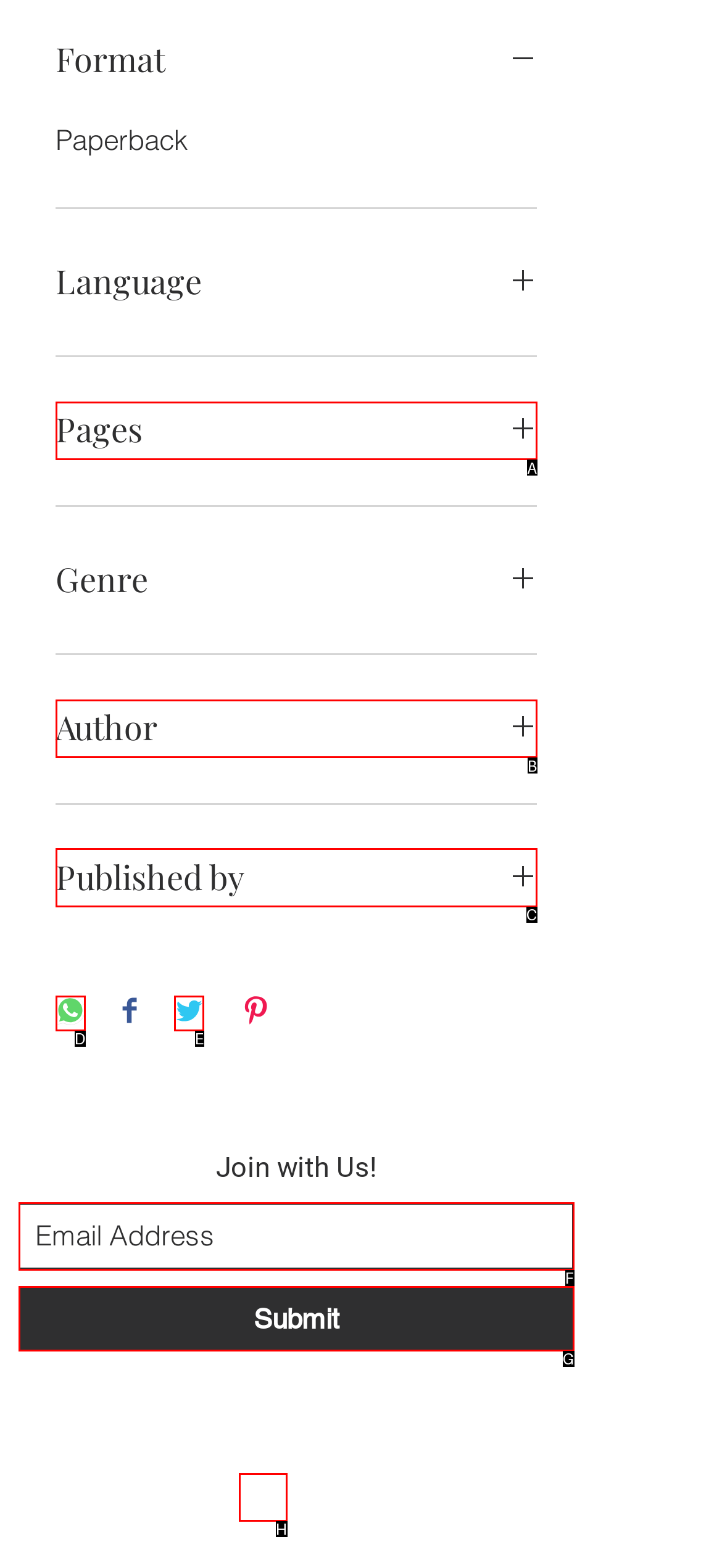Please indicate which option's letter corresponds to the task: Enter email address by examining the highlighted elements in the screenshot.

F